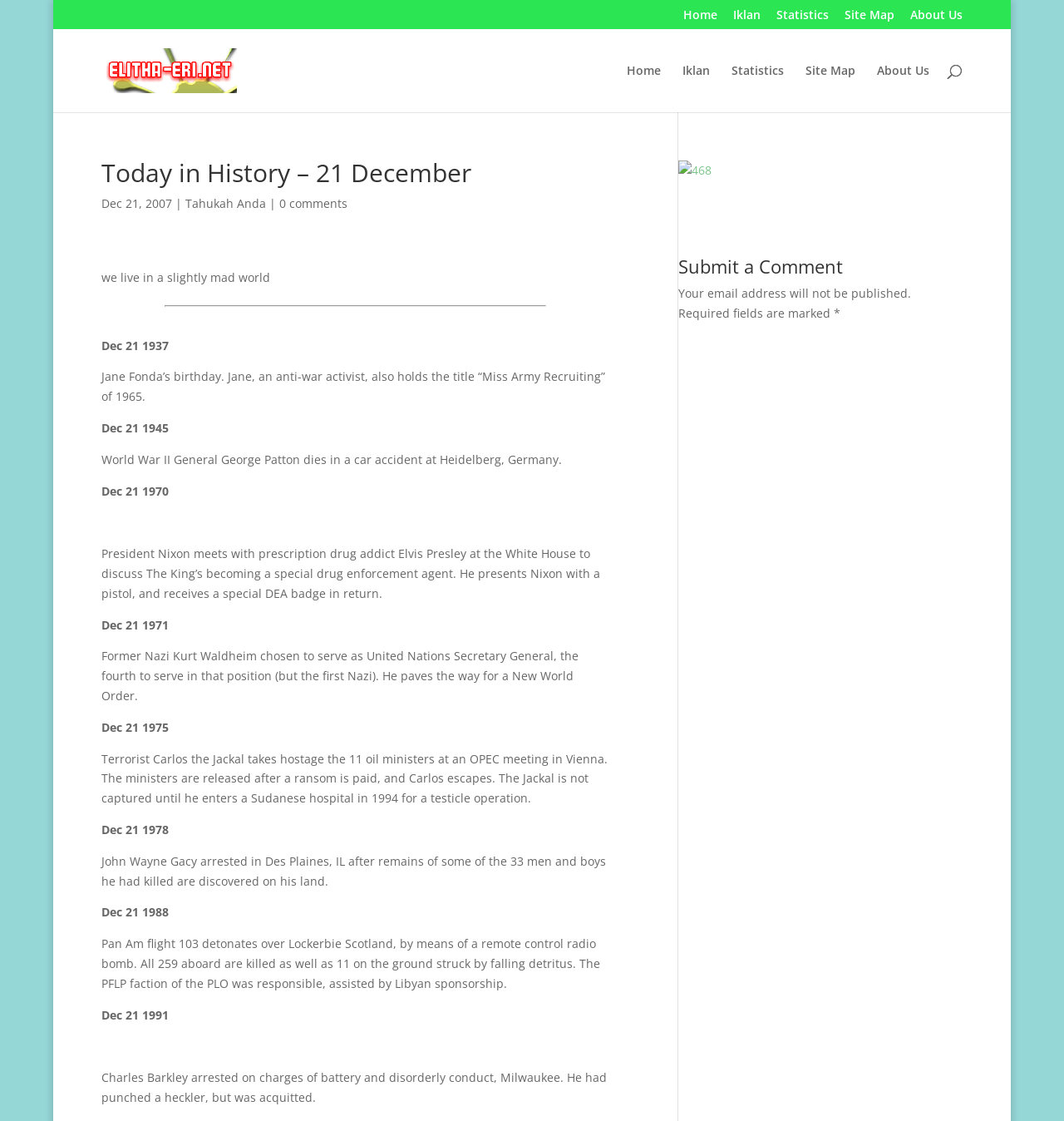Determine the bounding box coordinates of the region that needs to be clicked to achieve the task: "Search for something".

[0.095, 0.026, 0.905, 0.027]